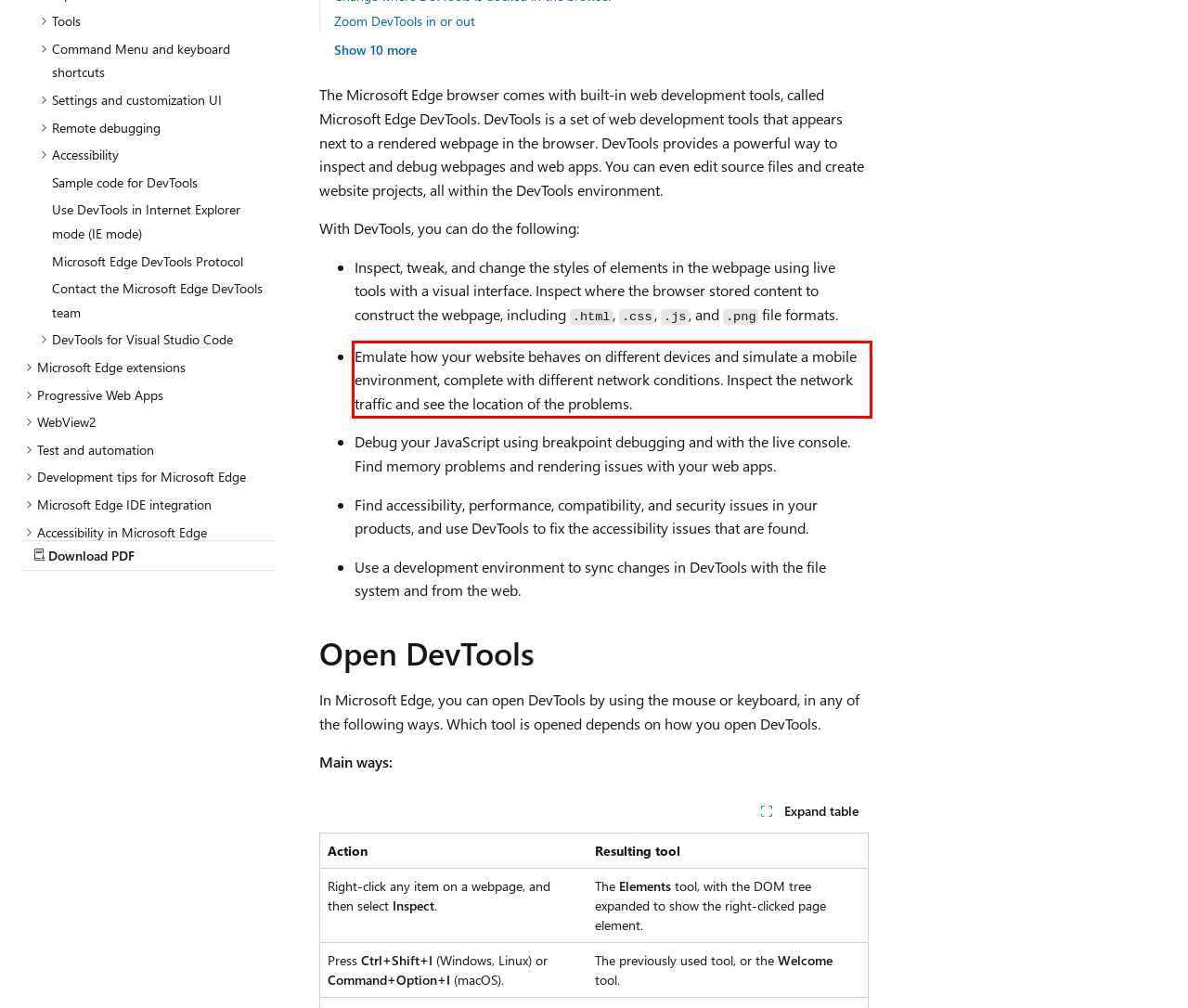Using the provided webpage screenshot, identify and read the text within the red rectangle bounding box.

Emulate how your website behaves on different devices and simulate a mobile environment, complete with different network conditions. Inspect the network traffic and see the location of the problems.